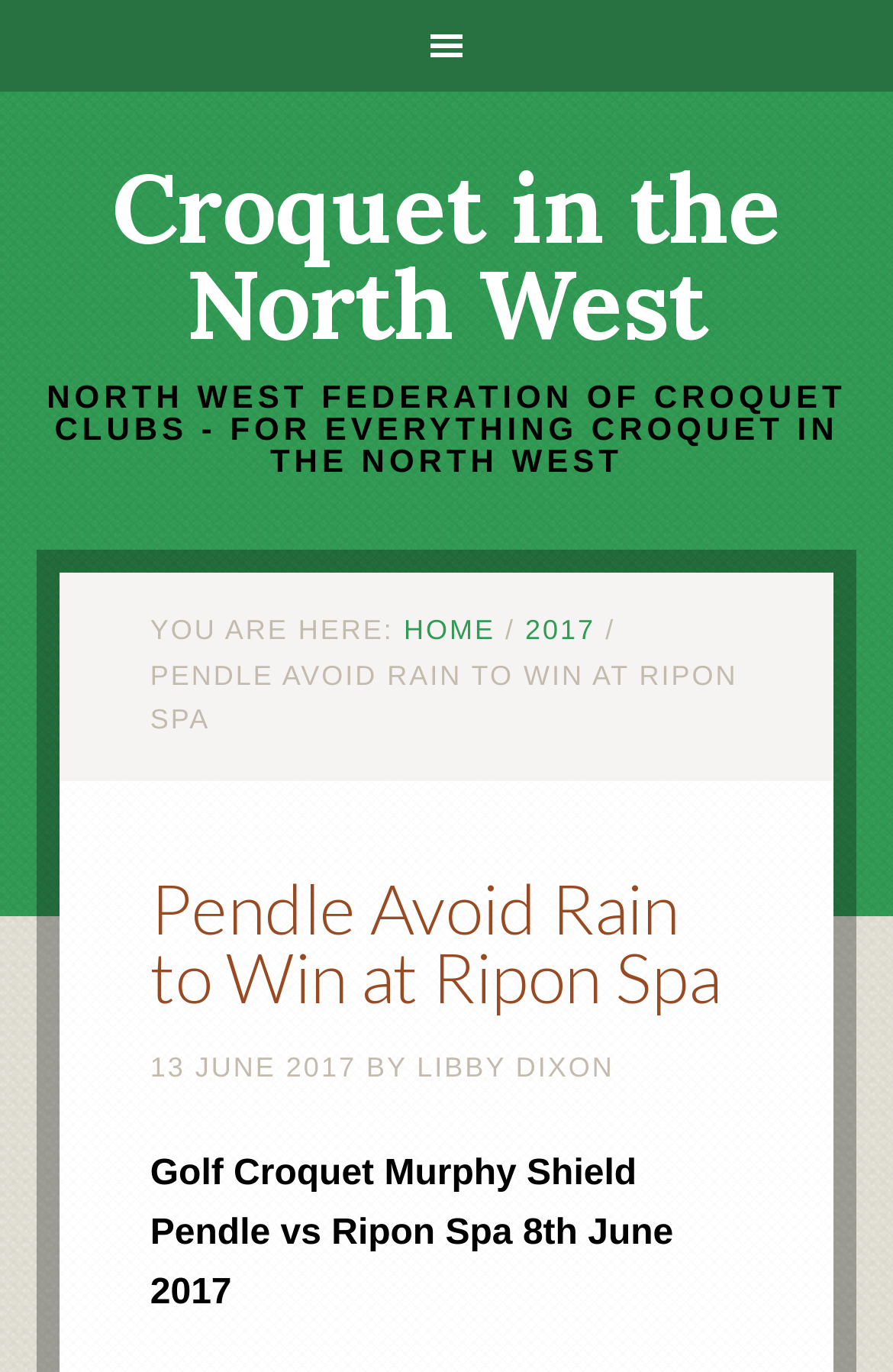Extract the main heading text from the webpage.

Pendle Avoid Rain to Win at Ripon Spa